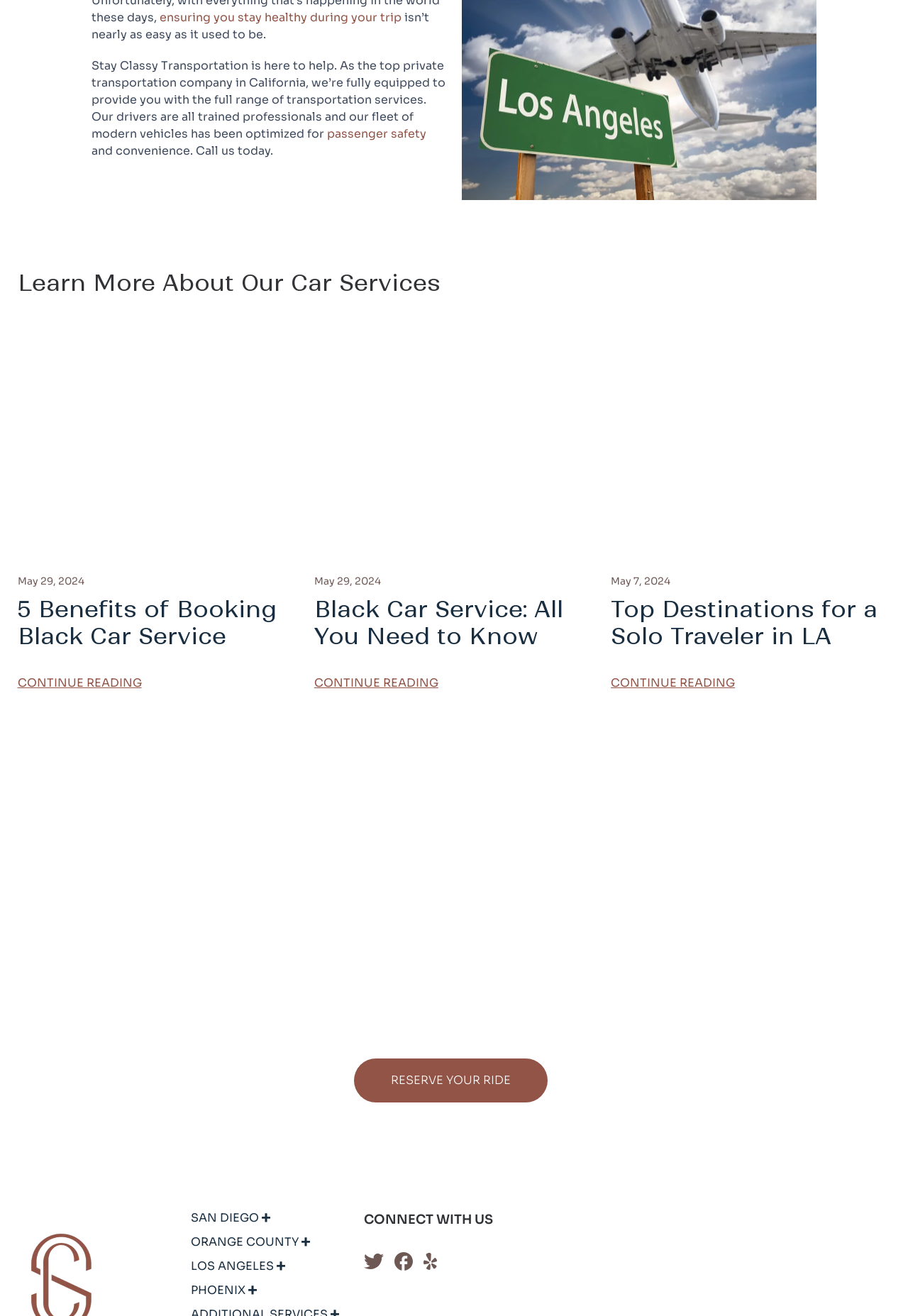Please locate the bounding box coordinates of the element that needs to be clicked to achieve the following instruction: "Learn more about car services". The coordinates should be four float numbers between 0 and 1, i.e., [left, top, right, bottom].

[0.019, 0.205, 0.981, 0.226]